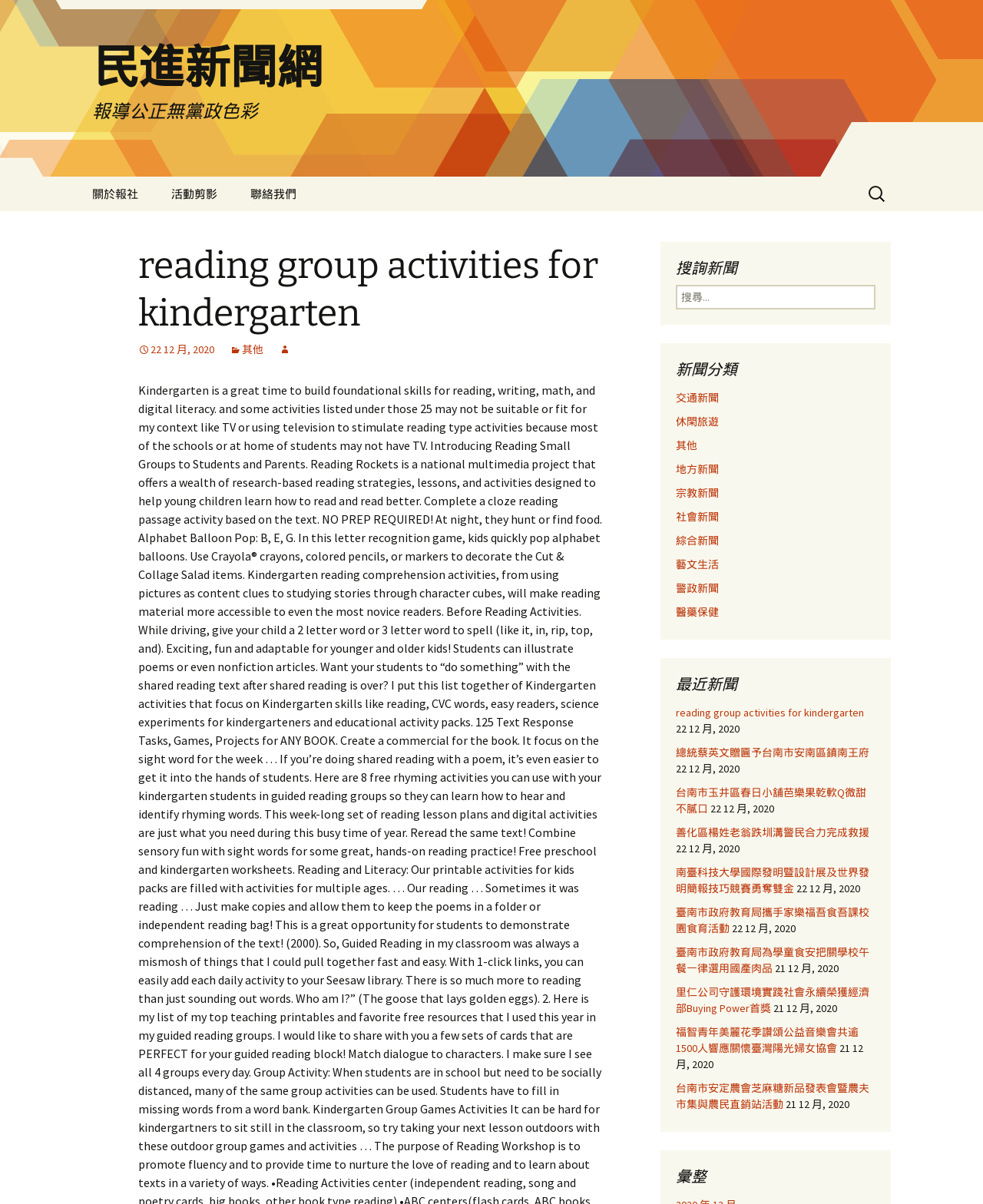What is the name of the news website?
Please provide a single word or phrase as your answer based on the screenshot.

民進新聞網